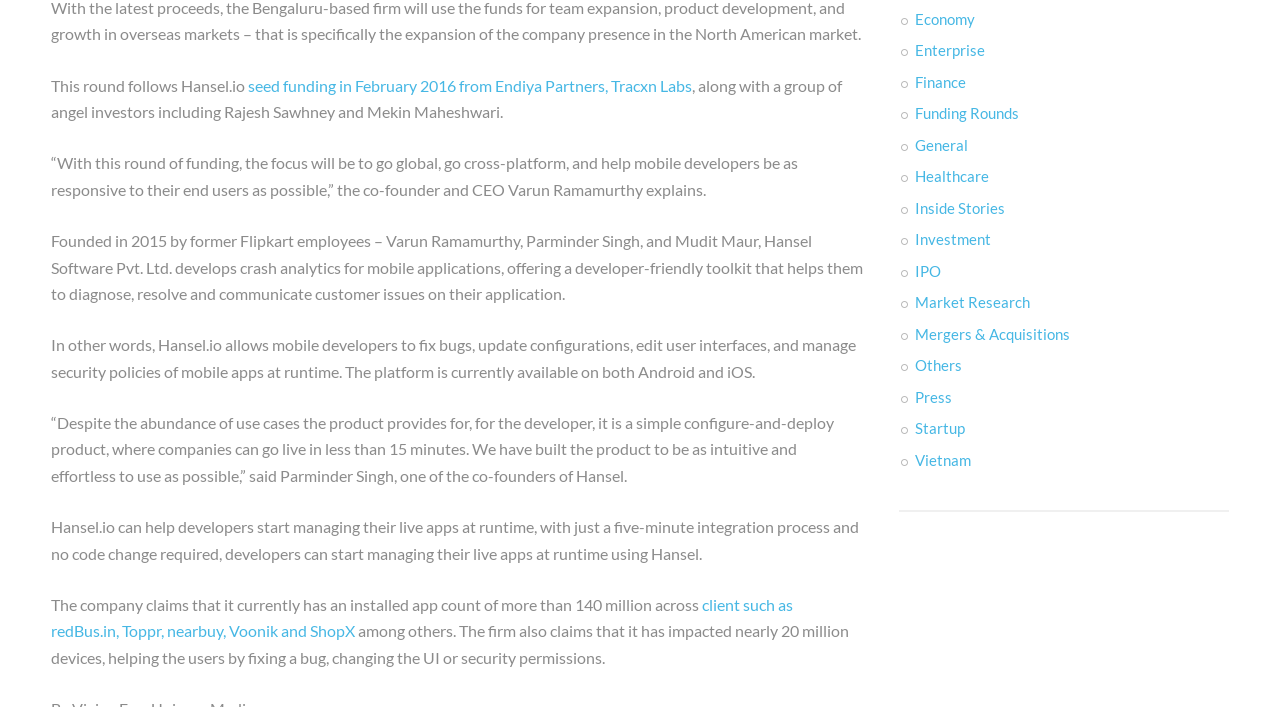Identify the bounding box coordinates of the region that should be clicked to execute the following instruction: "Read about seed funding in February 2016".

[0.194, 0.107, 0.541, 0.134]